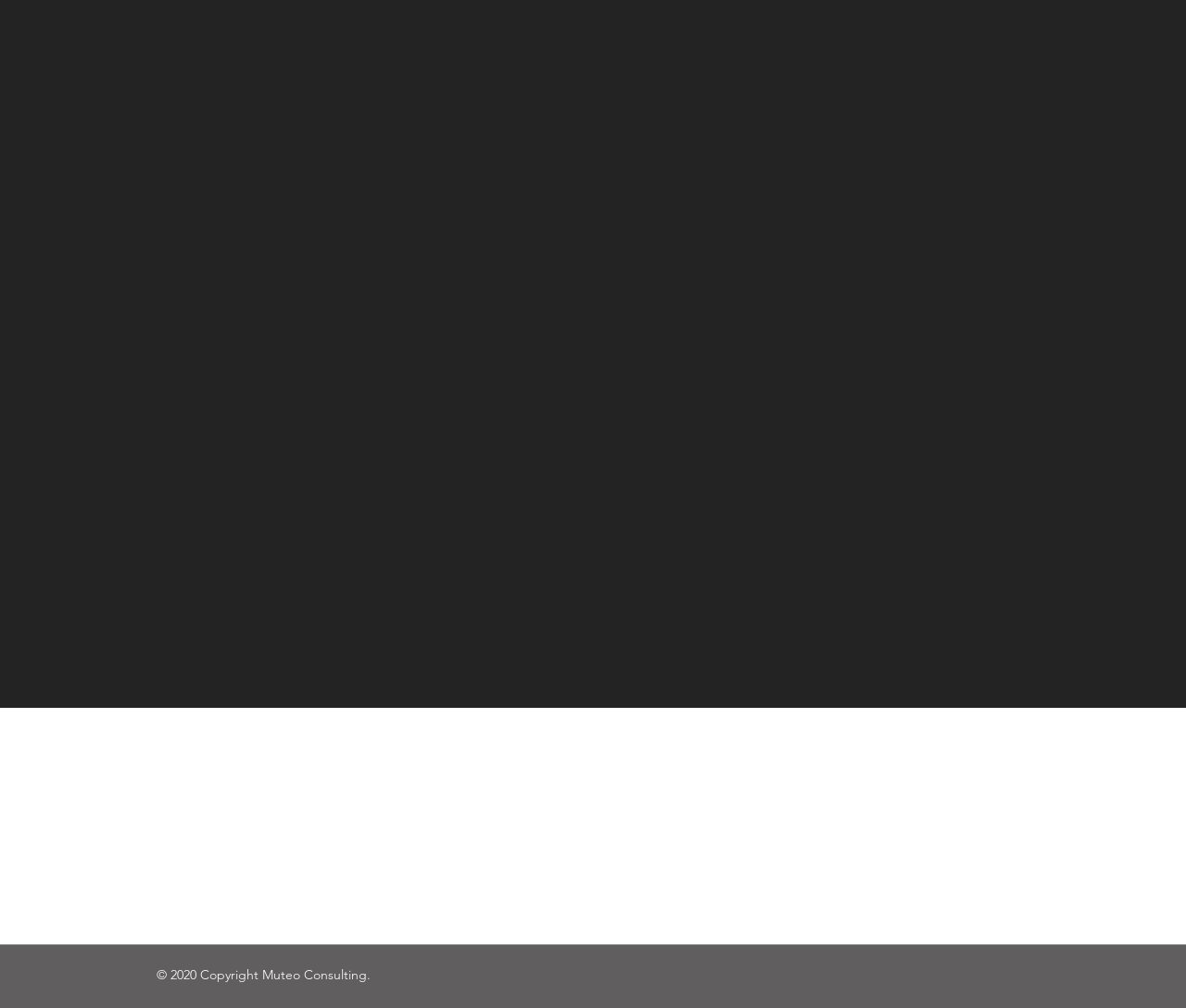Please respond to the question with a concise word or phrase:
Who is the Chairperson of the EXCO?

Mr. Hangwani Makwarela